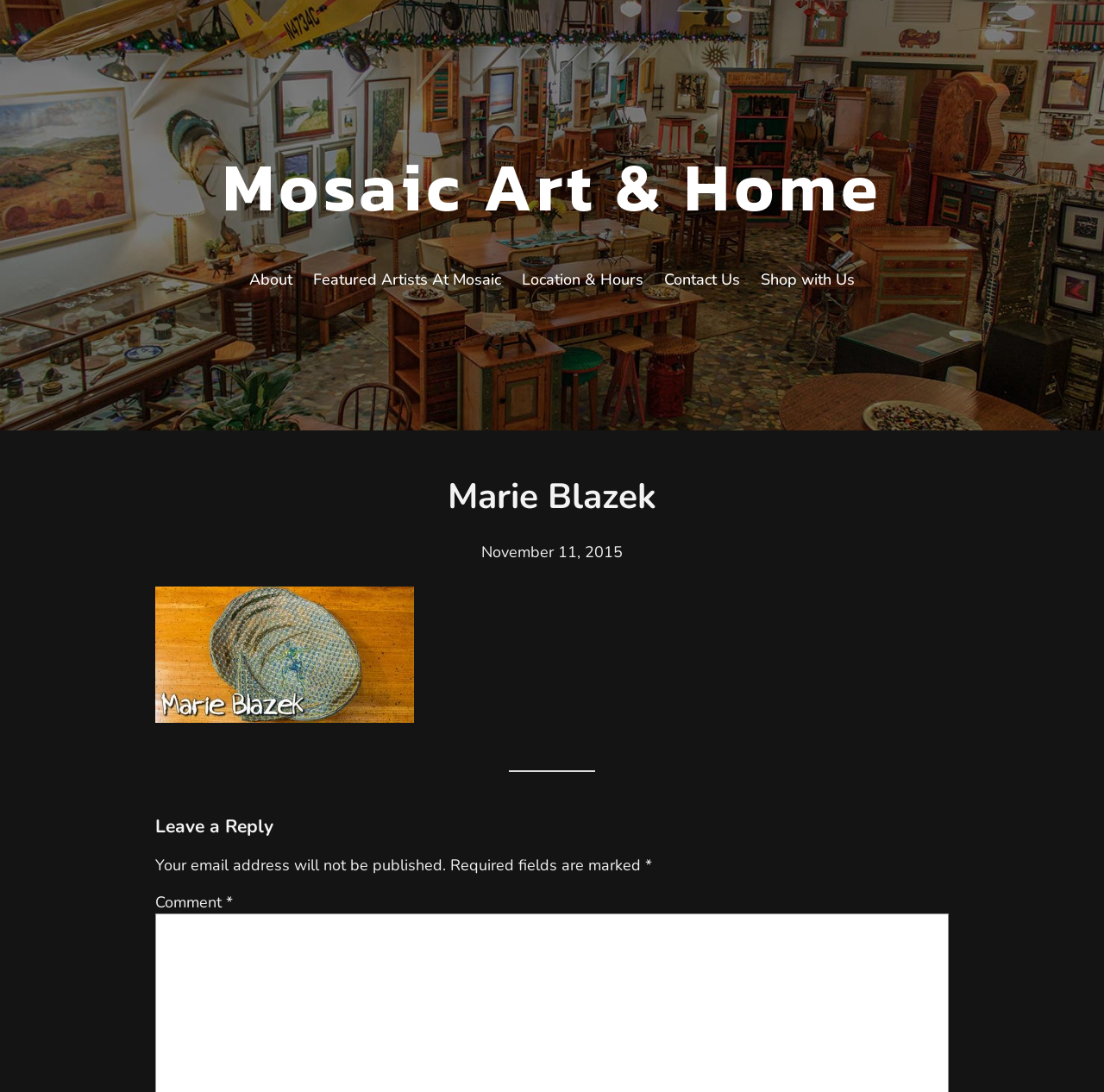Locate the bounding box of the UI element with the following description: "About".

[0.226, 0.246, 0.265, 0.266]